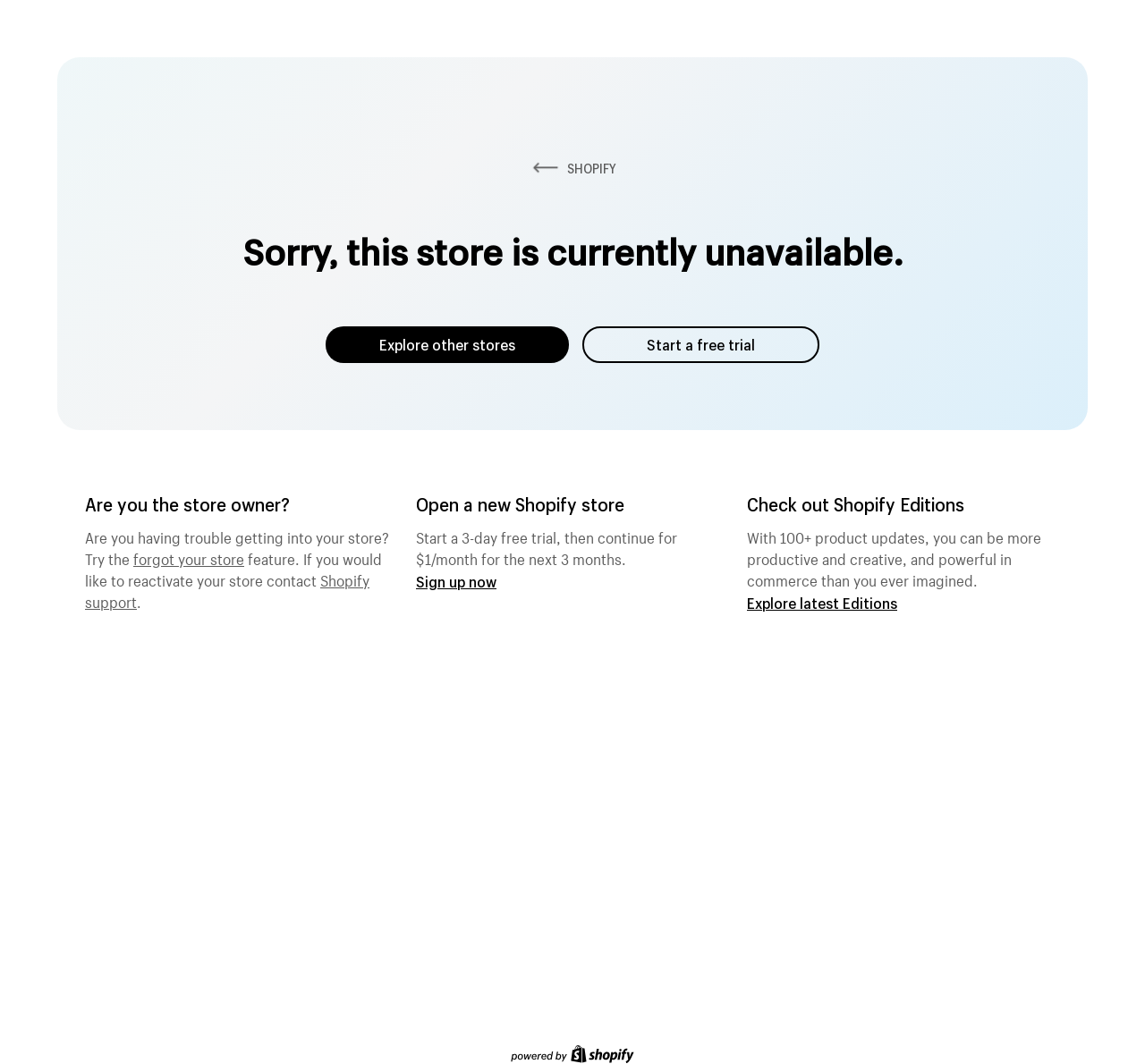What is the status of the store?
Using the information from the image, give a concise answer in one word or a short phrase.

Unavailable